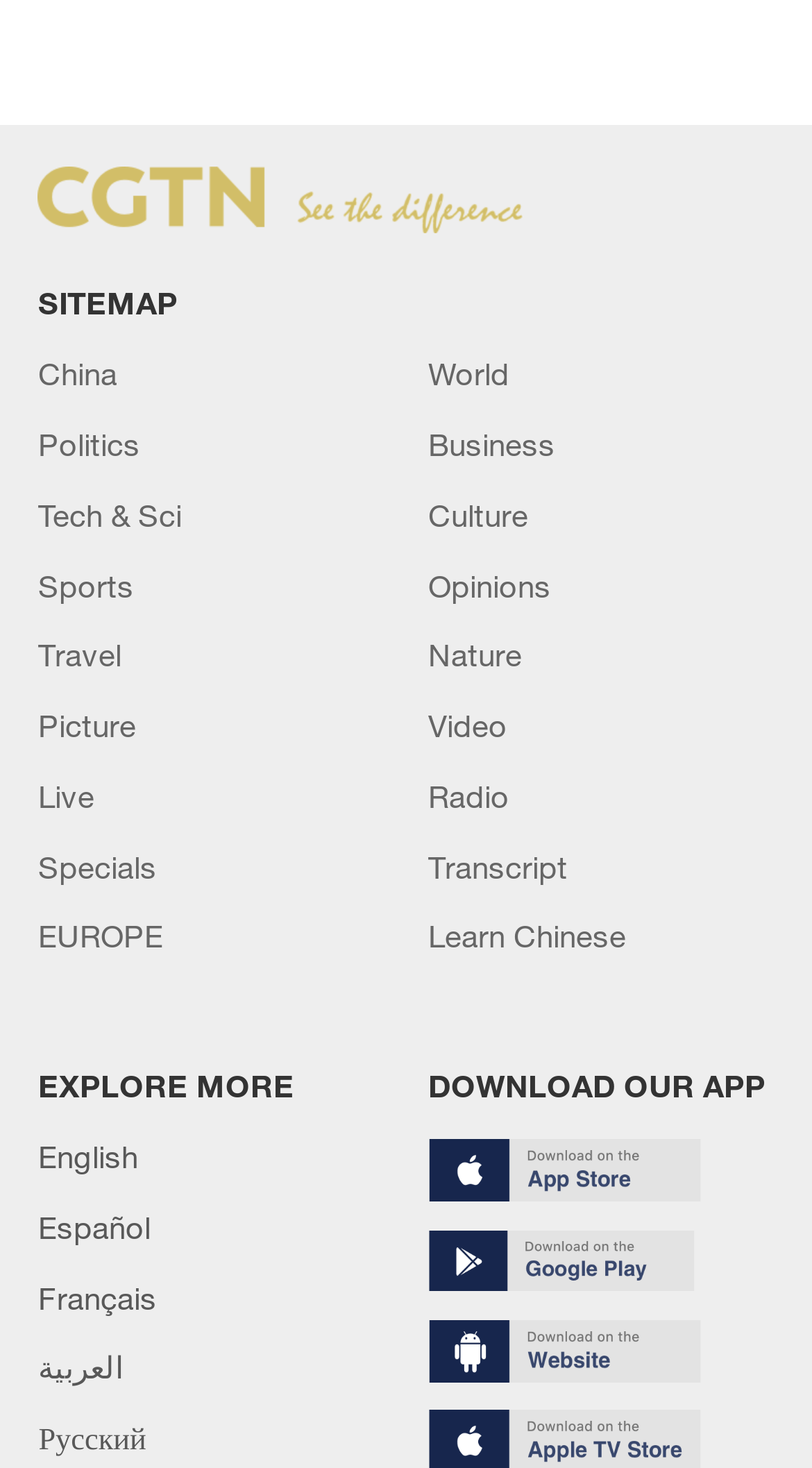Using the webpage screenshot and the element description Tech & Sci, determine the bounding box coordinates. Specify the coordinates in the format (top-left x, top-left y, bottom-right x, bottom-right y) with values ranging from 0 to 1.

[0.047, 0.337, 0.224, 0.363]